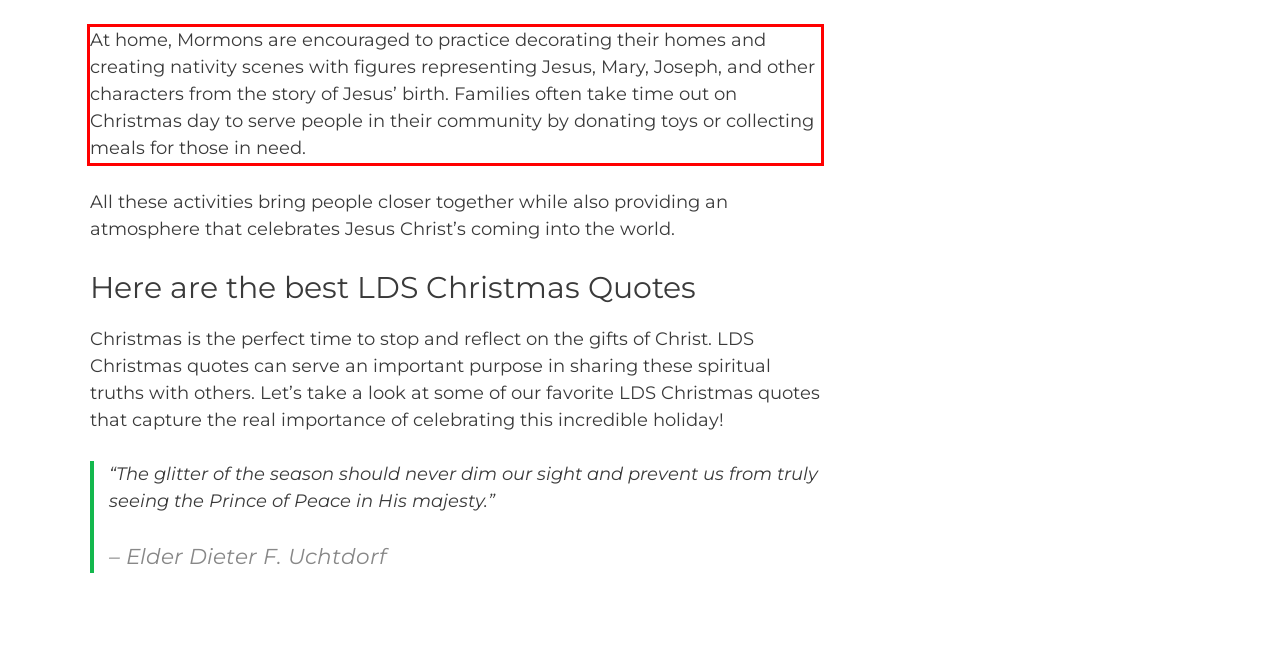Using the provided screenshot of a webpage, recognize the text inside the red rectangle bounding box by performing OCR.

At home, Mormons are encouraged to practice decorating their homes and creating nativity scenes with figures representing Jesus, Mary, Joseph, and other characters from the story of Jesus’ birth. Families often take time out on Christmas day to serve people in their community by donating toys or collecting meals for those in need.